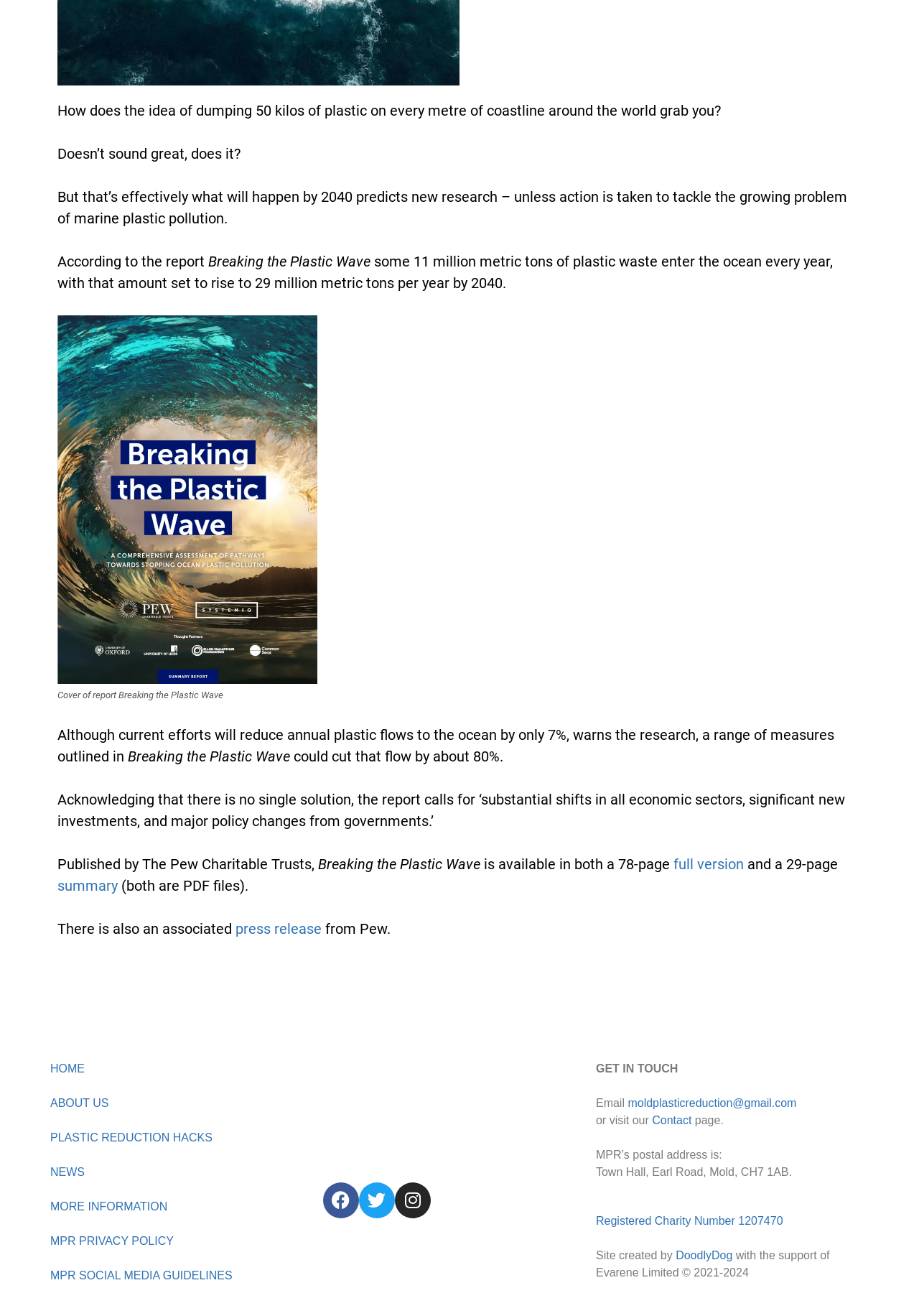Using the provided description Contact, find the bounding box coordinates for the UI element. Provide the coordinates in (top-left x, top-left y, bottom-right x, bottom-right y) format, ensuring all values are between 0 and 1.

[0.71, 0.846, 0.753, 0.856]